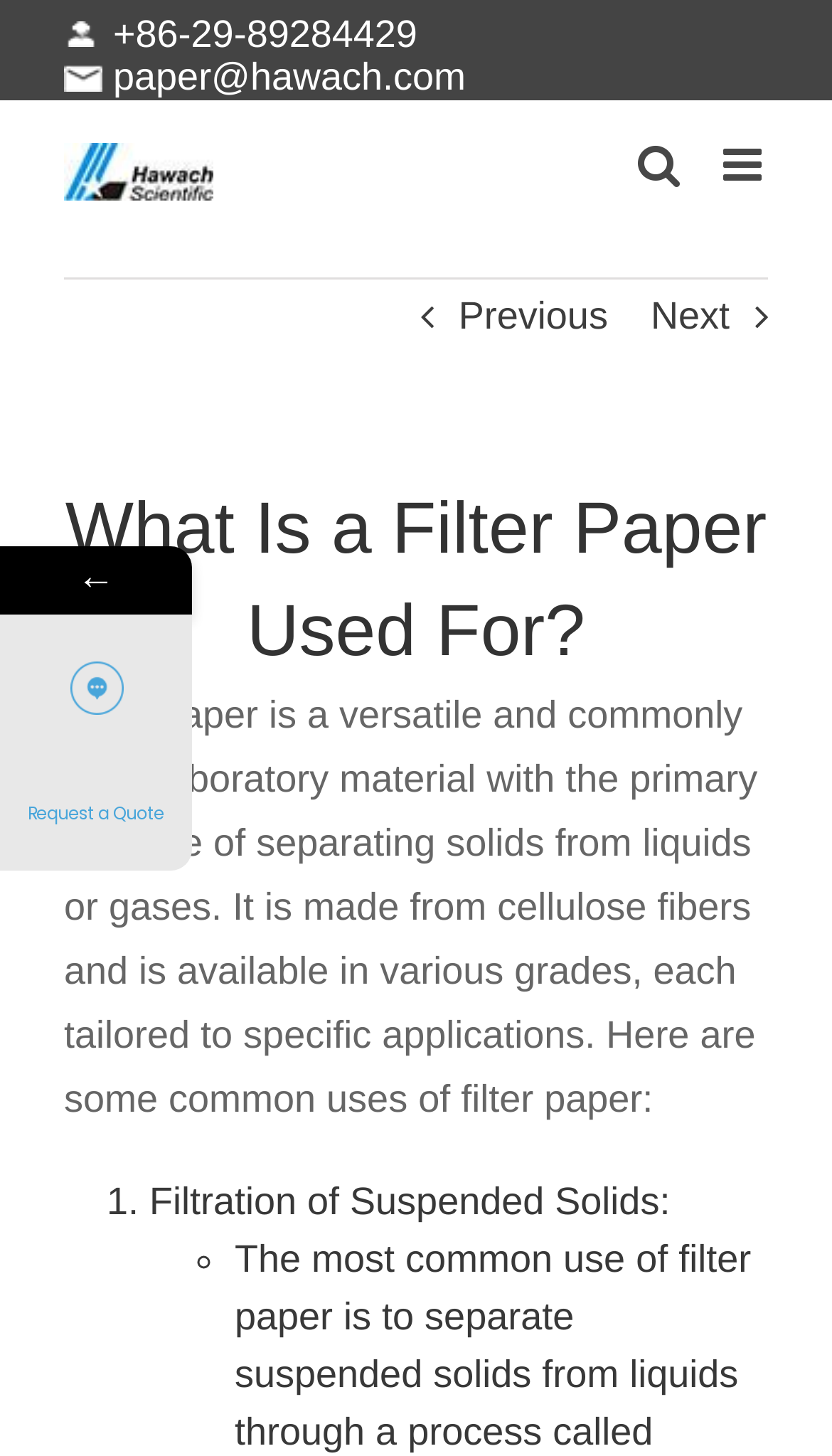What is the phone number provided on the webpage? Look at the image and give a one-word or short phrase answer.

+86-29-89284429